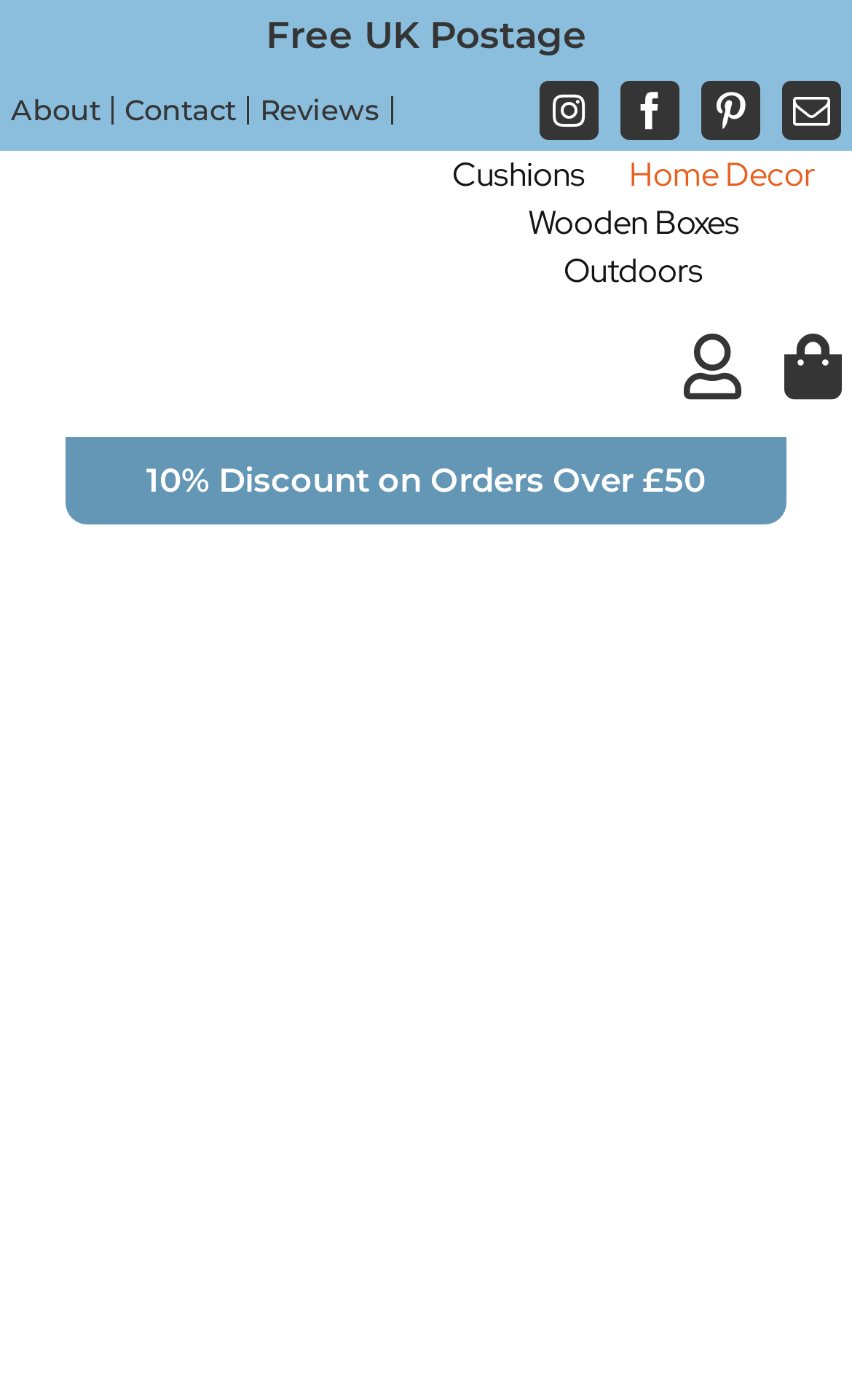Find the bounding box coordinates for the element that must be clicked to complete the instruction: "Click on About link". The coordinates should be four float numbers between 0 and 1, indicated as [left, top, right, bottom].

[0.013, 0.069, 0.133, 0.089]